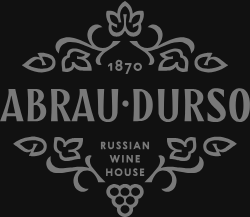Please look at the image and answer the question with a detailed explanation: What is written below the name in the logo?

The phrase 'RUSSIAN WINE HOUSE' is elegantly displayed below the name, reinforcing its identity and heritage as a Russian wine house.